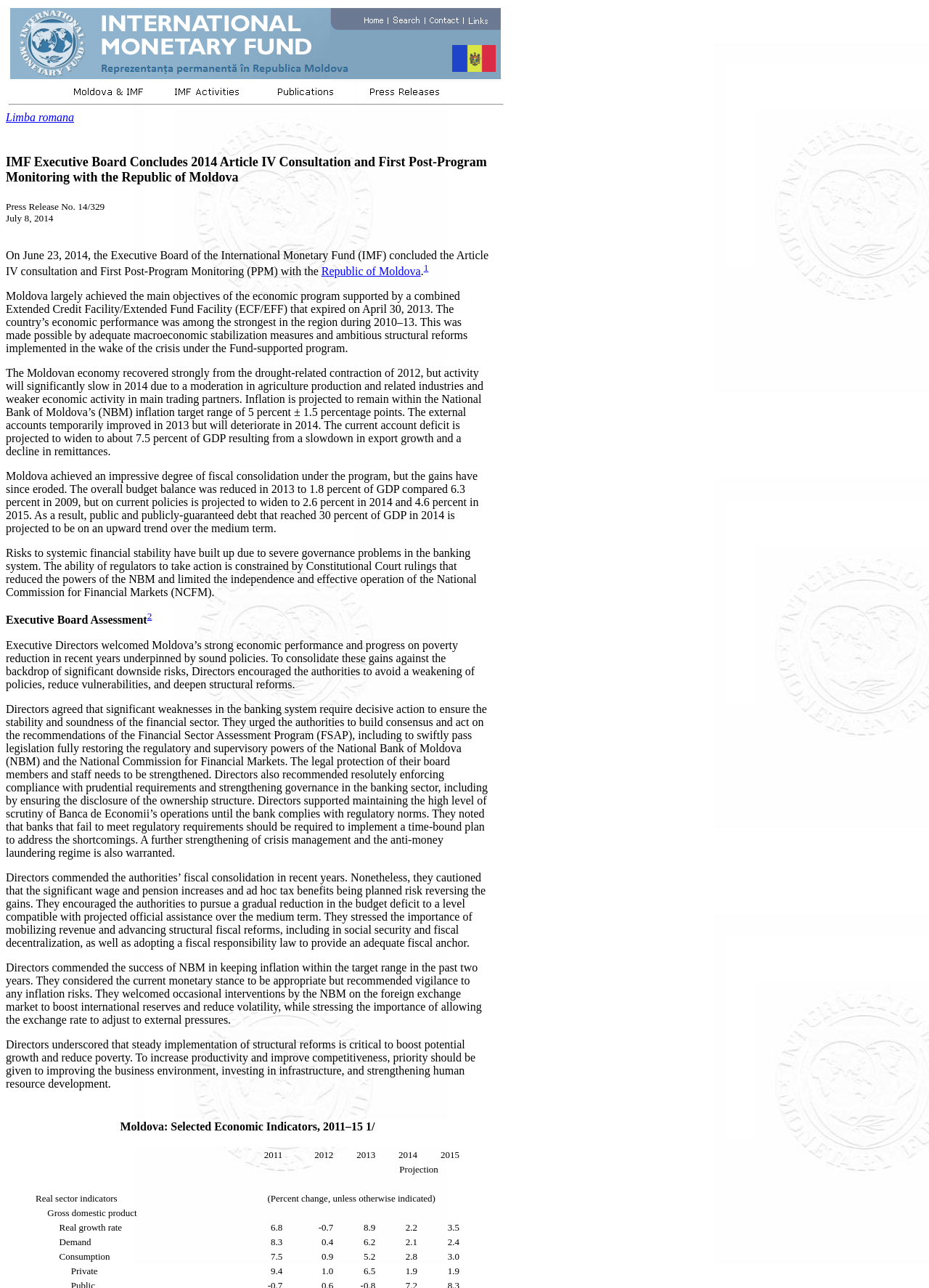Provide an in-depth caption for the contents of the webpage.

This webpage is a press release from the International Monetary Fund (IMF) regarding Moldova's economic performance. At the top of the page, there is a navigation menu with links to different sections, including "Moldova & IMF", "IMF Activities", "Publications", and "Press Releases". 

Below the navigation menu, there is a heading in Romanian, followed by a horizontal separator line. The main content of the press release starts with a heading that reads "IMF Executive Board Concludes 2014 Article IV Consultation and First Post-Program Monitoring with the Republic of Moldova". 

The press release is divided into several sections, including an introduction, an executive board assessment, and a section on selected economic indicators. The introduction provides an overview of Moldova's economic performance, including its strong recovery from the drought-related contraction of 2012 and its projected slowdown in 2014. 

The executive board assessment section summarizes the views of the IMF's executive directors on Moldova's economic performance and provides recommendations for the country's economic policies. The directors commend Moldova's strong economic performance and progress on poverty reduction, but also express concerns about the country's fiscal consolidation, banking system, and structural reforms.

The selected economic indicators section presents a table with various economic indicators, including real GDP growth rate, inflation, and current account balance, for the years 2011-2015.